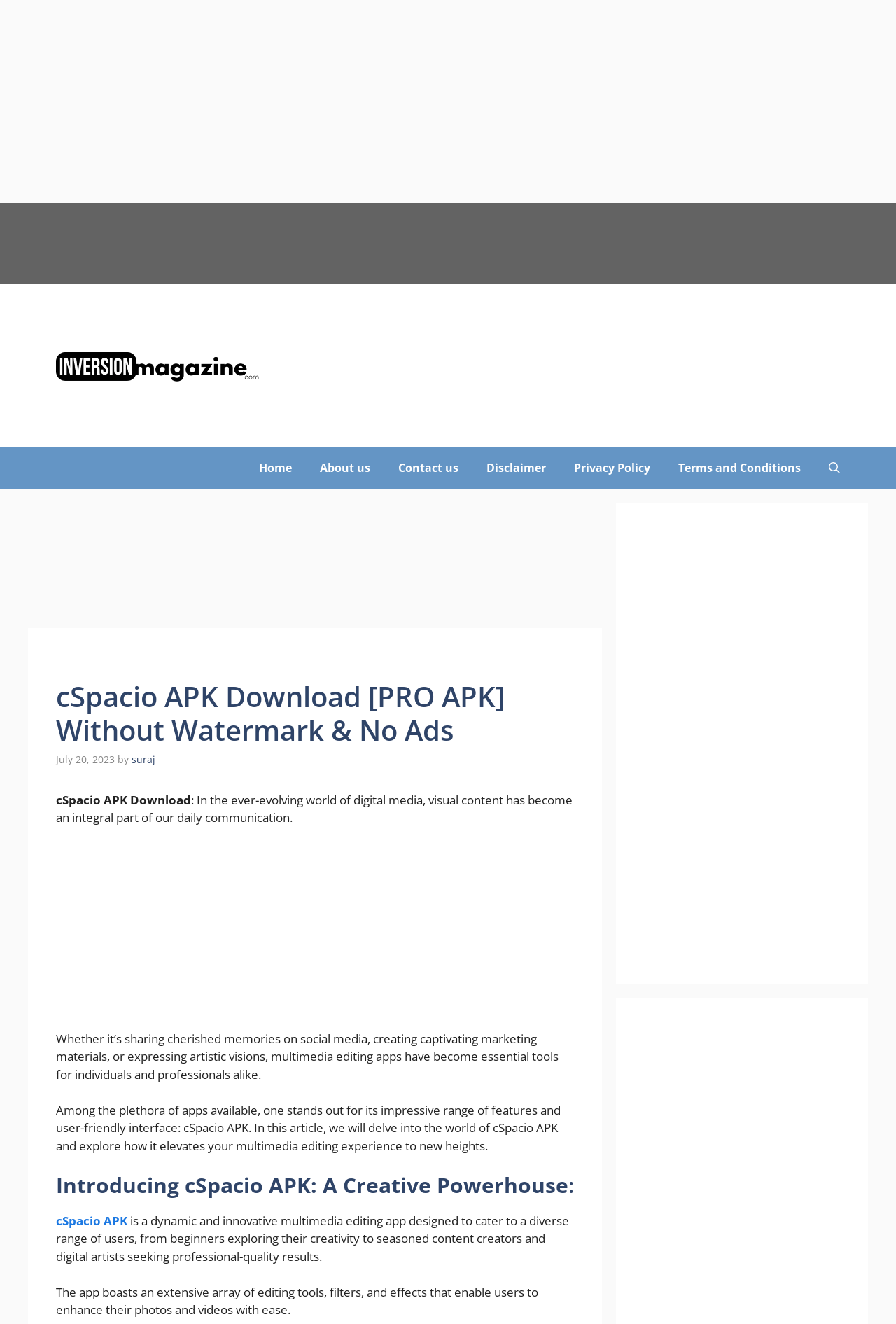Determine the coordinates of the bounding box for the clickable area needed to execute this instruction: "Open the search".

[0.909, 0.337, 0.953, 0.369]